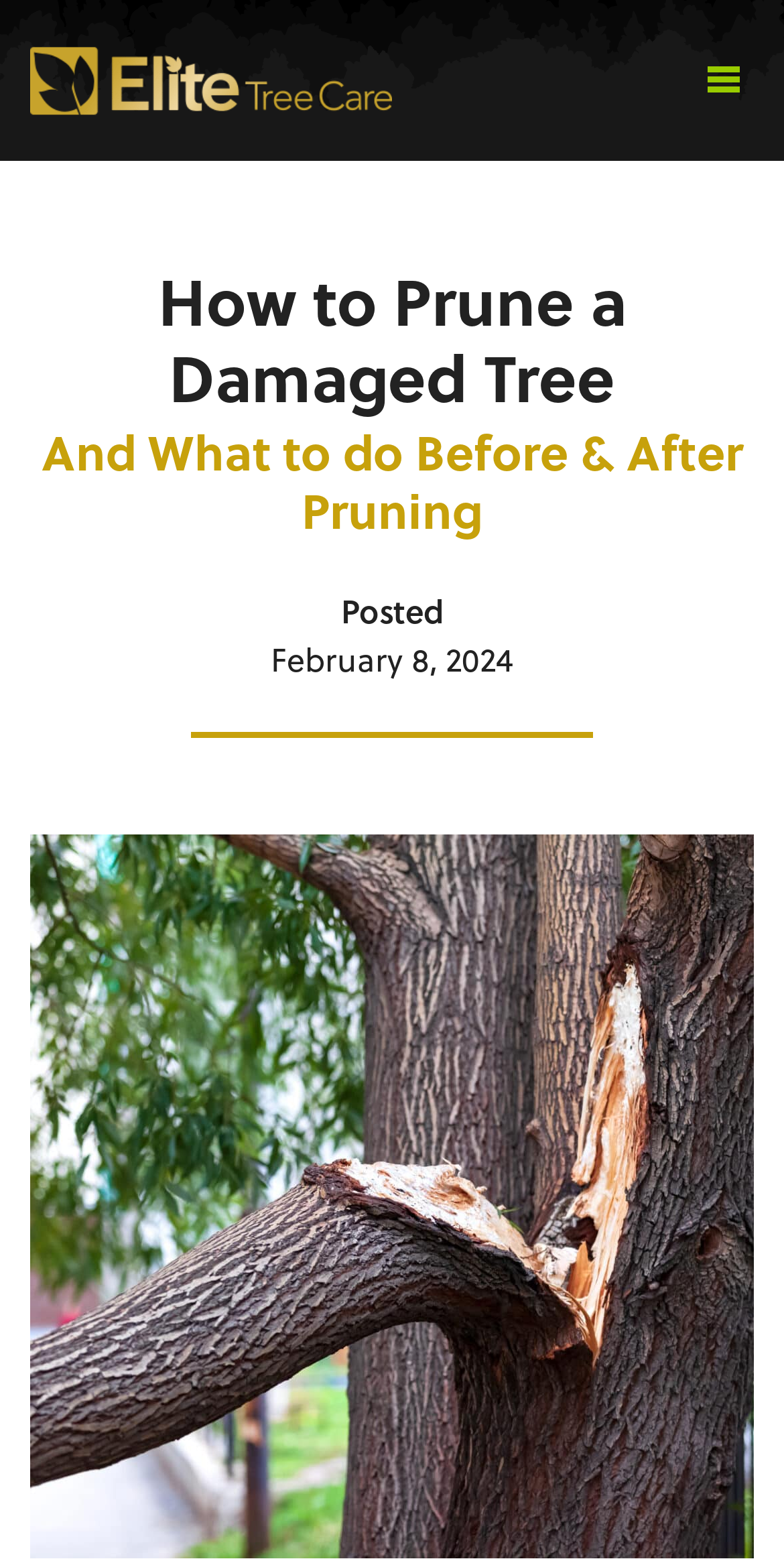With reference to the image, please provide a detailed answer to the following question: What is the topic of the webpage?

I inferred the topic by reading the headings 'How to Prune a Damaged Tree' and 'And What to do Before & After Pruning', which suggest that the webpage is about pruning damaged trees.